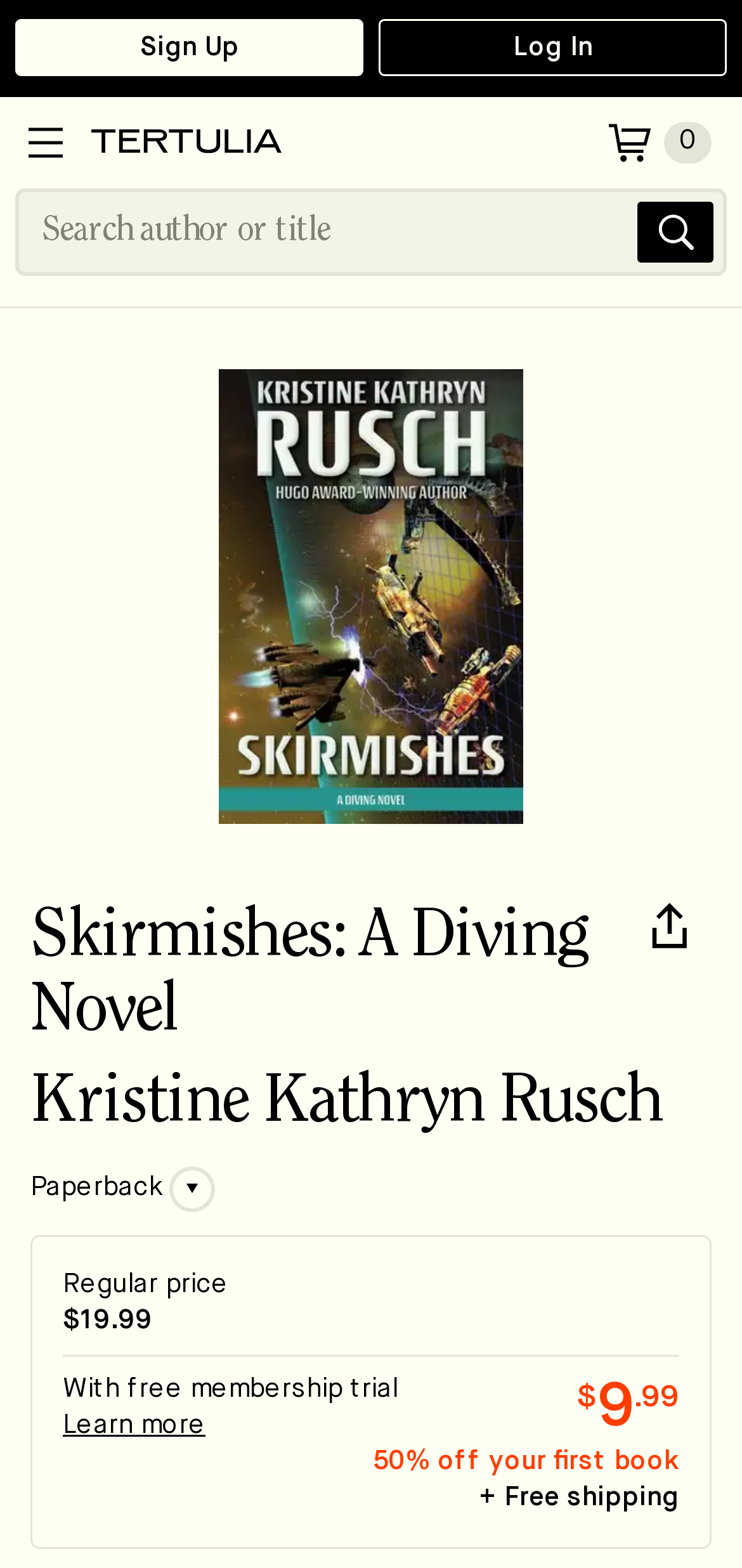What is the price of the book with free membership trial?
Based on the image, provide your answer in one word or phrase.

$9.99